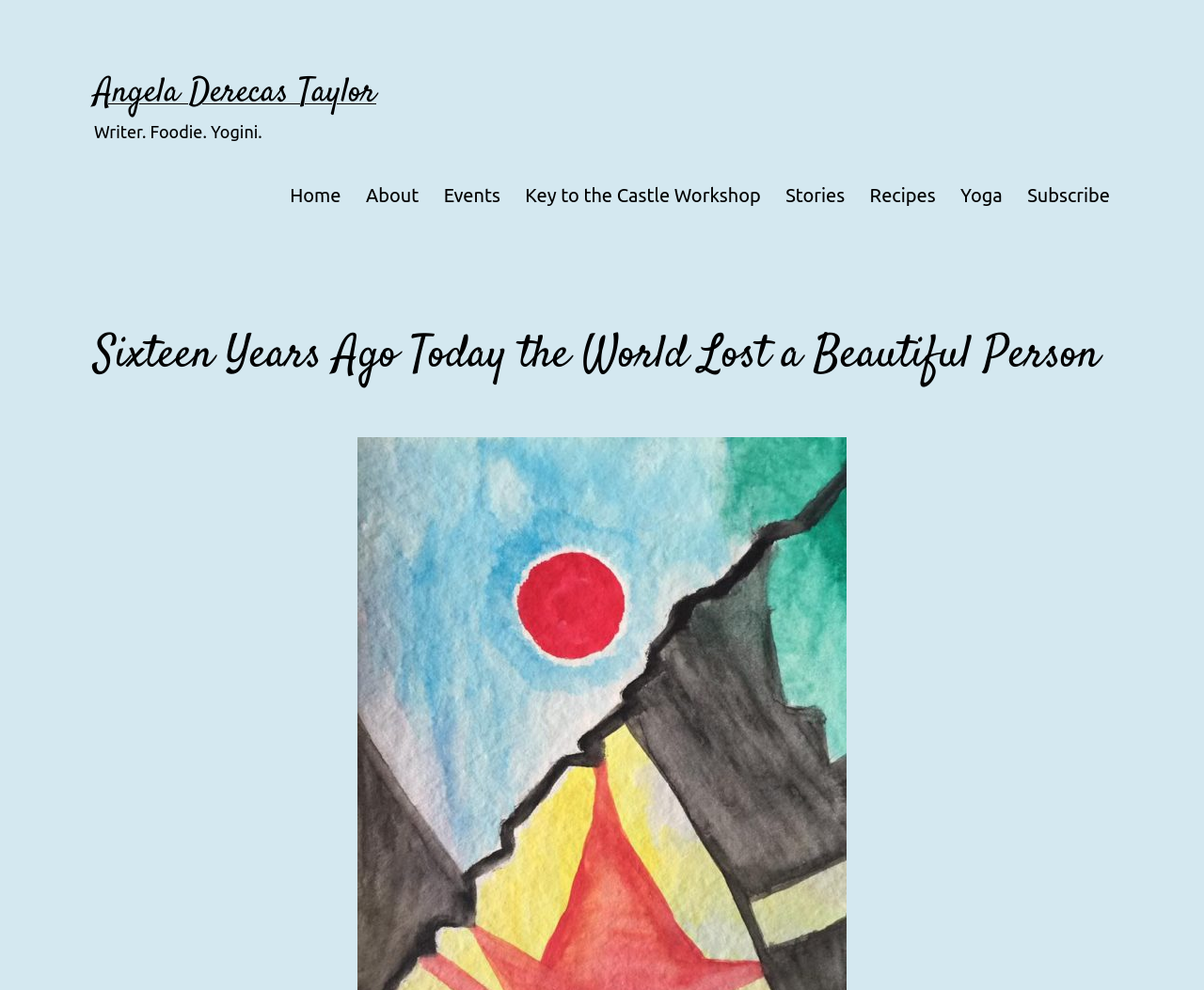Please specify the bounding box coordinates for the clickable region that will help you carry out the instruction: "read the story".

[0.642, 0.174, 0.712, 0.221]